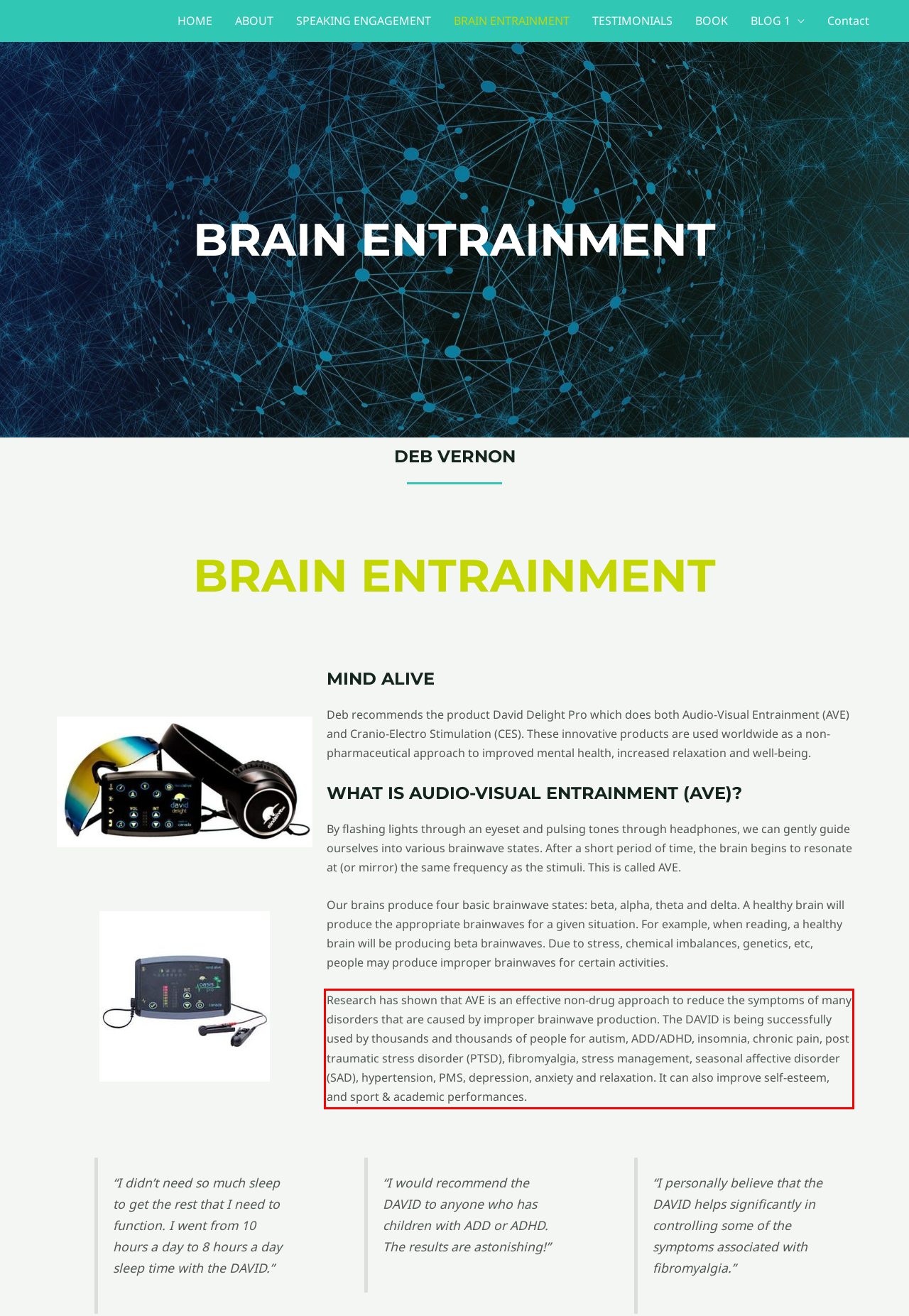Given the screenshot of the webpage, identify the red bounding box, and recognize the text content inside that red bounding box.

Research has shown that AVE is an effective non-drug approach to reduce the symptoms of many disorders that are caused by improper brainwave production. The DAVID is being successfully used by thousands and thousands of people for autism, ADD/ADHD, insomnia, chronic pain, post traumatic stress disorder (PTSD), fibromyalgia, stress management, seasonal affective disorder (SAD), hypertension, PMS, depression, anxiety and relaxation. It can also improve self-esteem, and sport & academic performances.